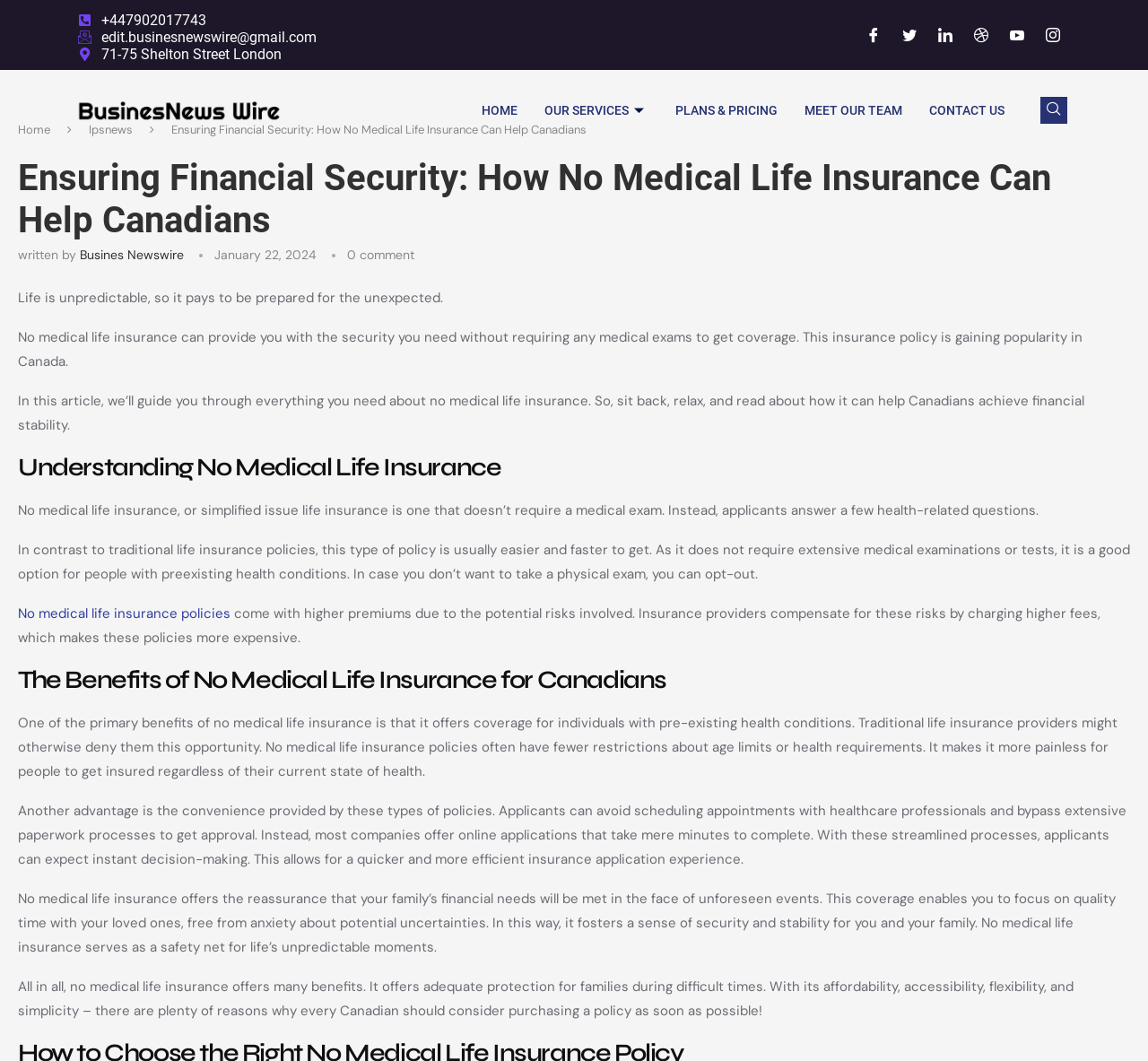Please specify the bounding box coordinates of the clickable region necessary for completing the following instruction: "Click the navsearch-button". The coordinates must consist of four float numbers between 0 and 1, i.e., [left, top, right, bottom].

[0.906, 0.091, 0.93, 0.117]